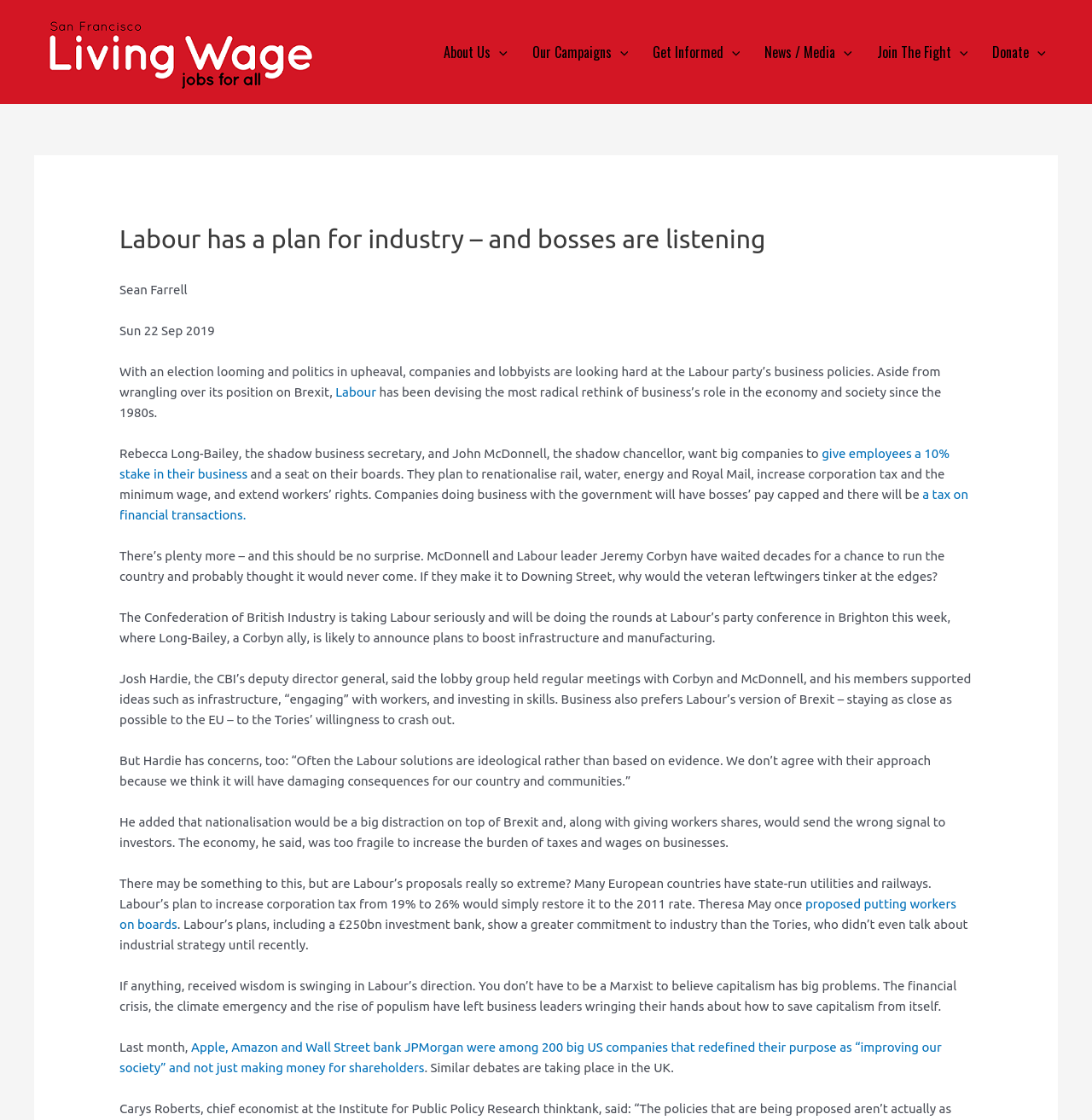What is Labour's plan for business?
Please provide a single word or phrase in response based on the screenshot.

Radical rethink